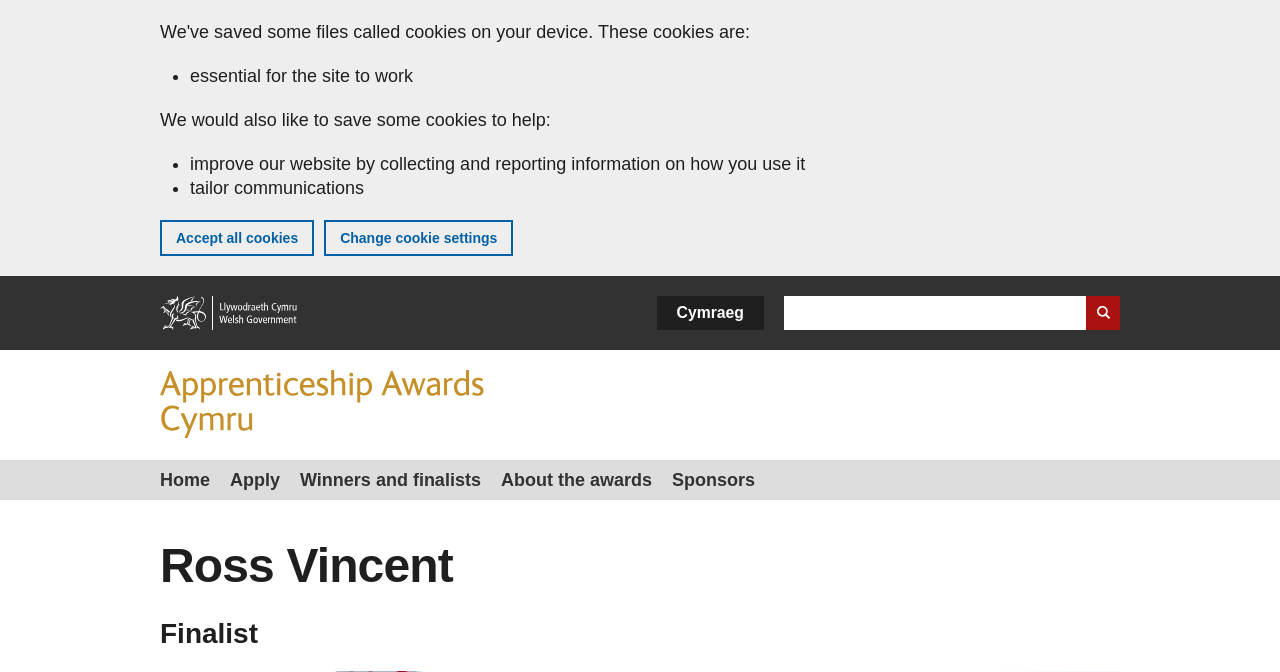Specify the bounding box coordinates for the region that must be clicked to perform the given instruction: "Go to Winners and finalists".

[0.227, 0.685, 0.384, 0.744]